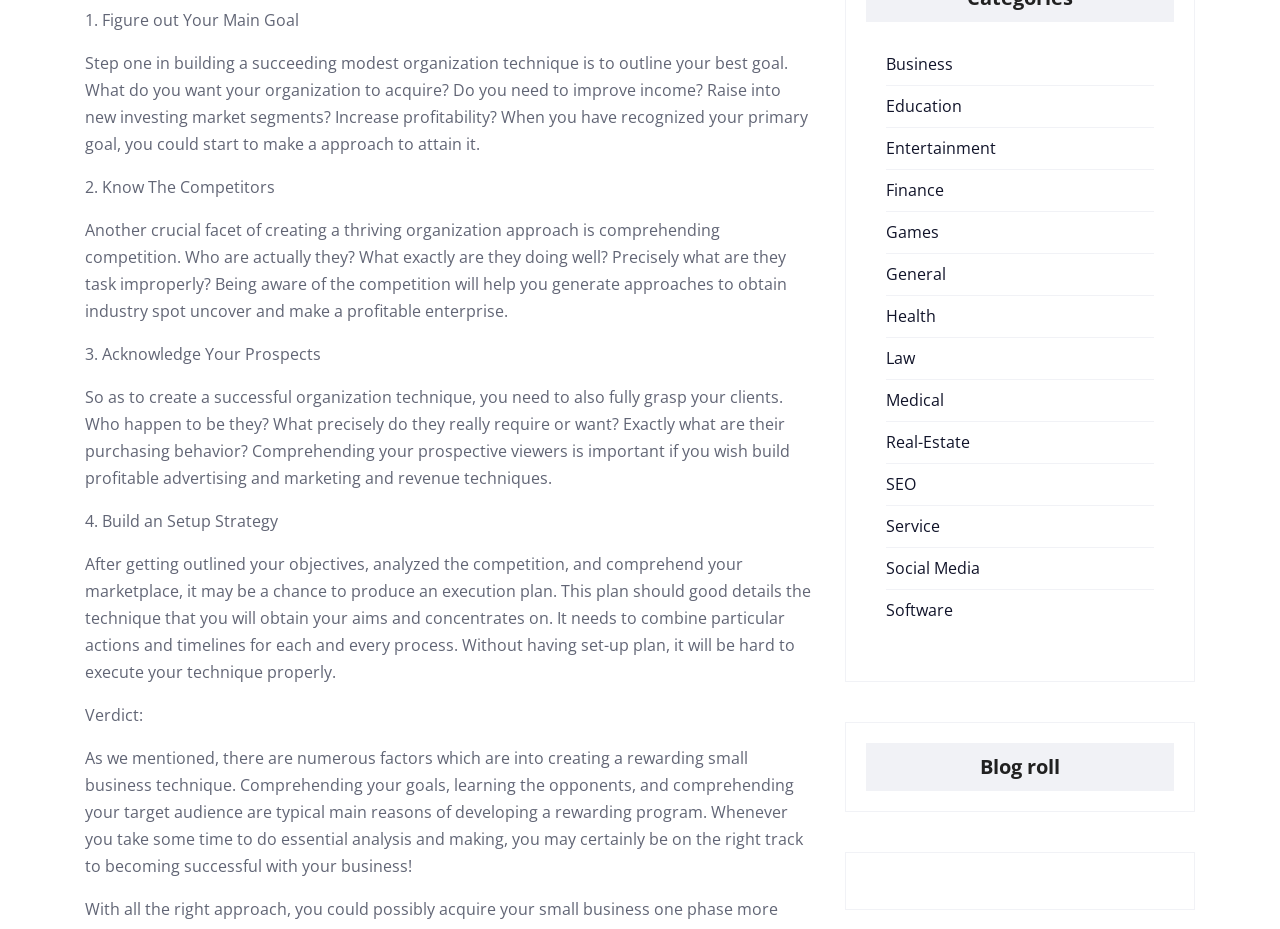Locate the bounding box coordinates of the clickable part needed for the task: "Click on 'Finance'".

[0.692, 0.193, 0.738, 0.217]